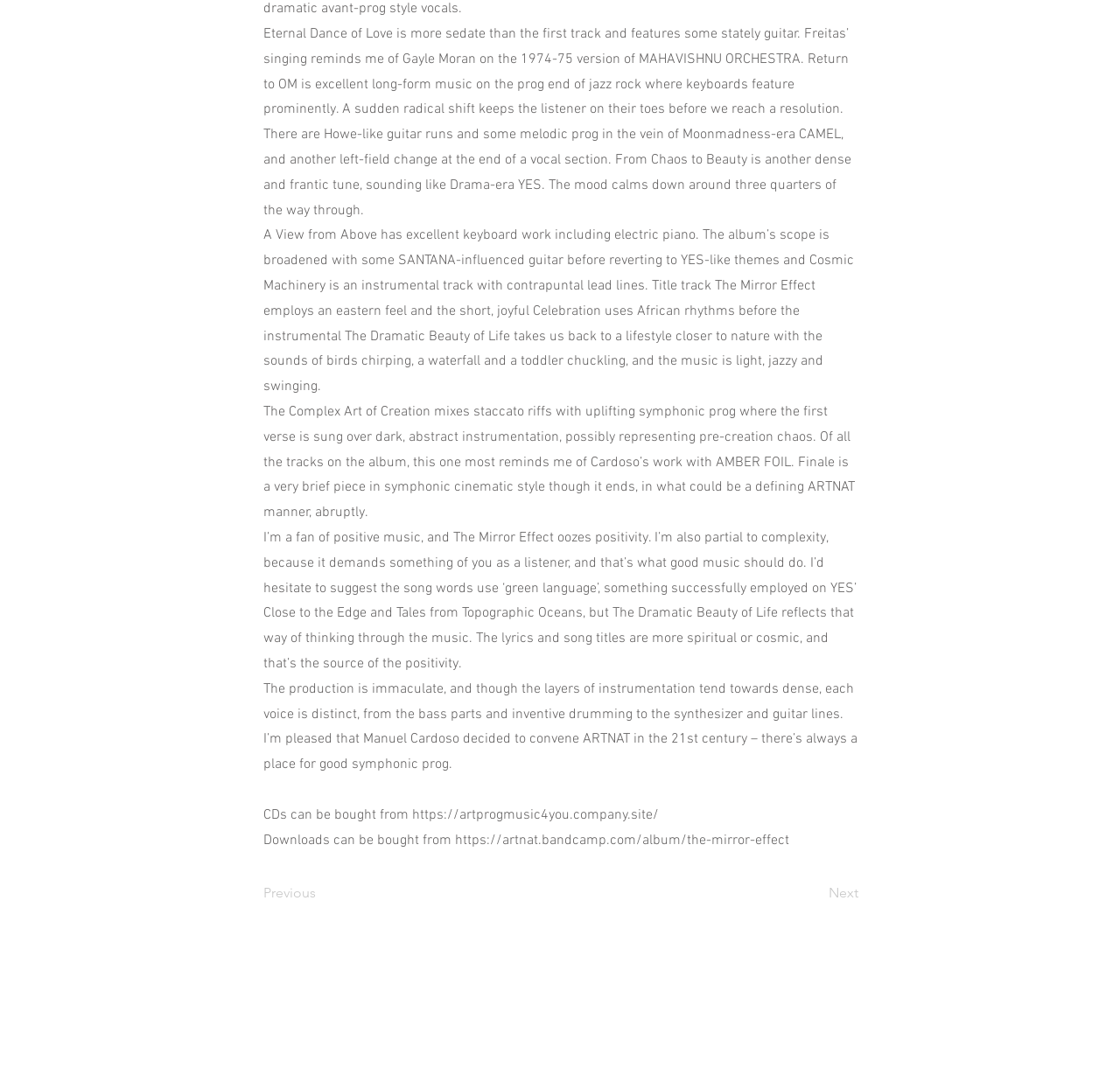What is the mood of the song 'The Dramatic Beauty of Life'?
Based on the screenshot, respond with a single word or phrase.

Light, jazzy, and swinging